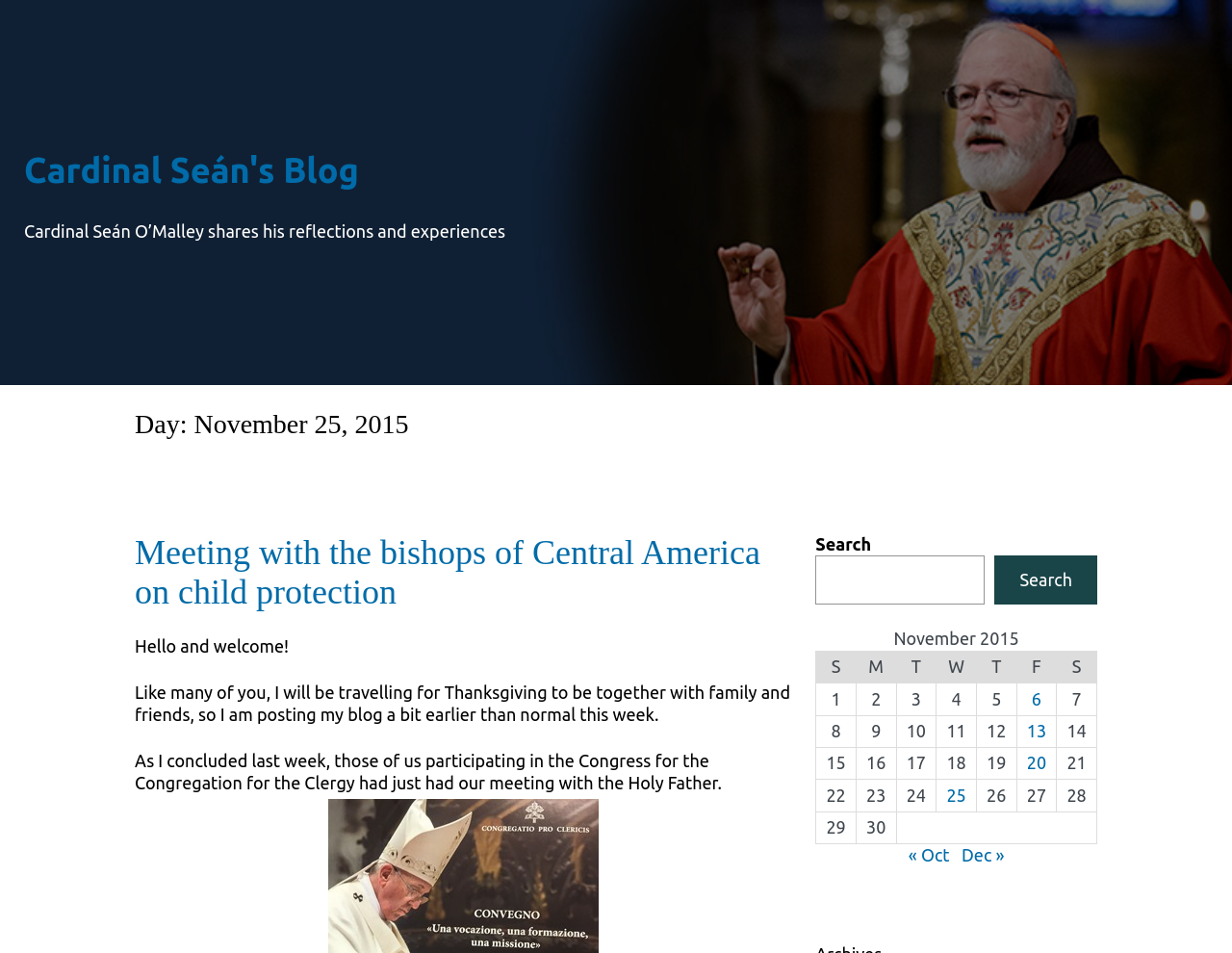Please find the bounding box coordinates of the section that needs to be clicked to achieve this instruction: "Read the blog post from November 25, 2015".

[0.109, 0.559, 0.643, 0.643]